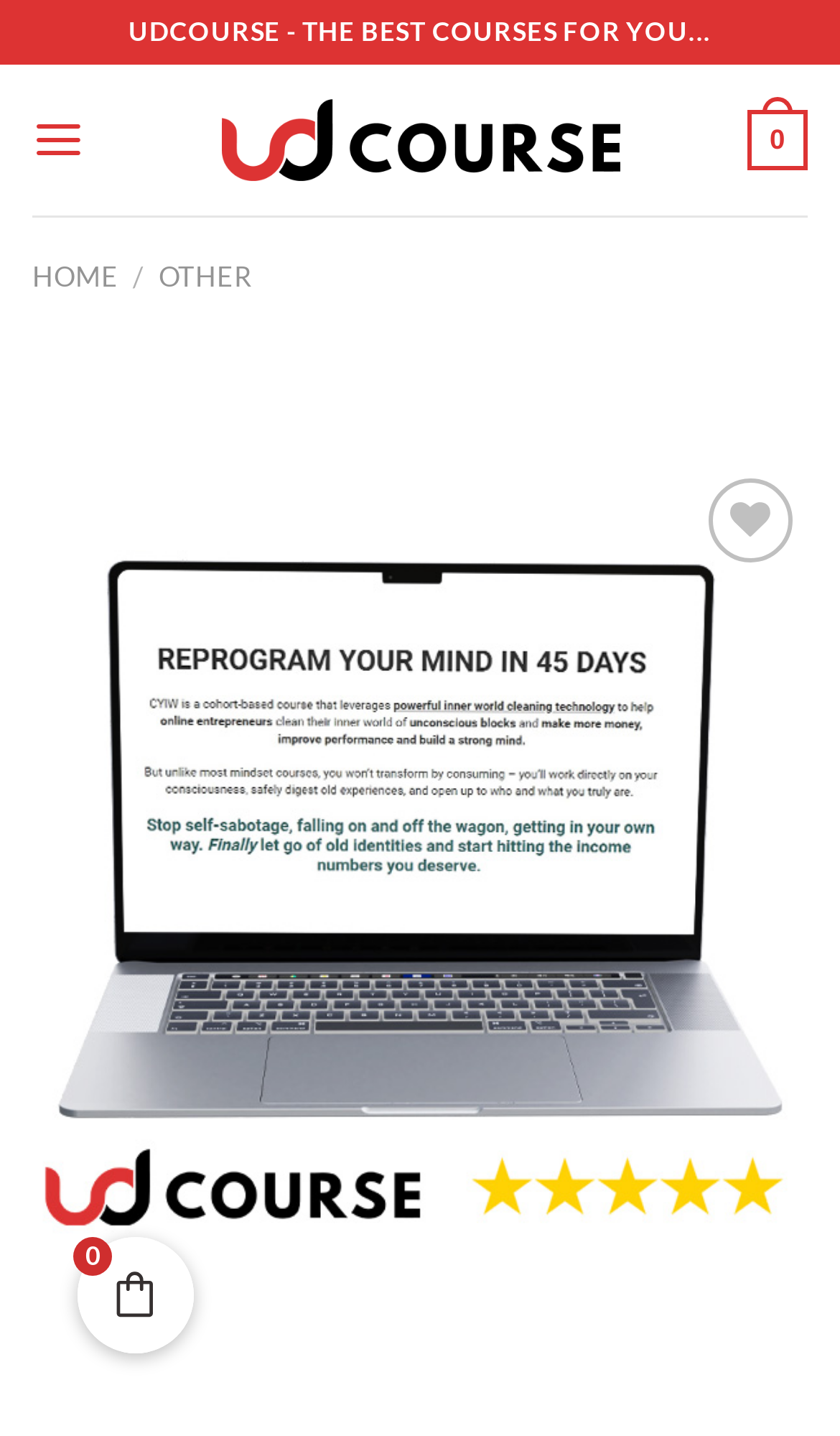Please provide a detailed answer to the question below based on the screenshot: 
What is the discount offer?

The discount offer can be found in the StaticText element with the text '🎉 BUY ANY 3 PRODUCTS AND GET 15% OFF AUTOMATICALLY 🎉'. This text indicates that buying any 3 products will result in a 15% discount.